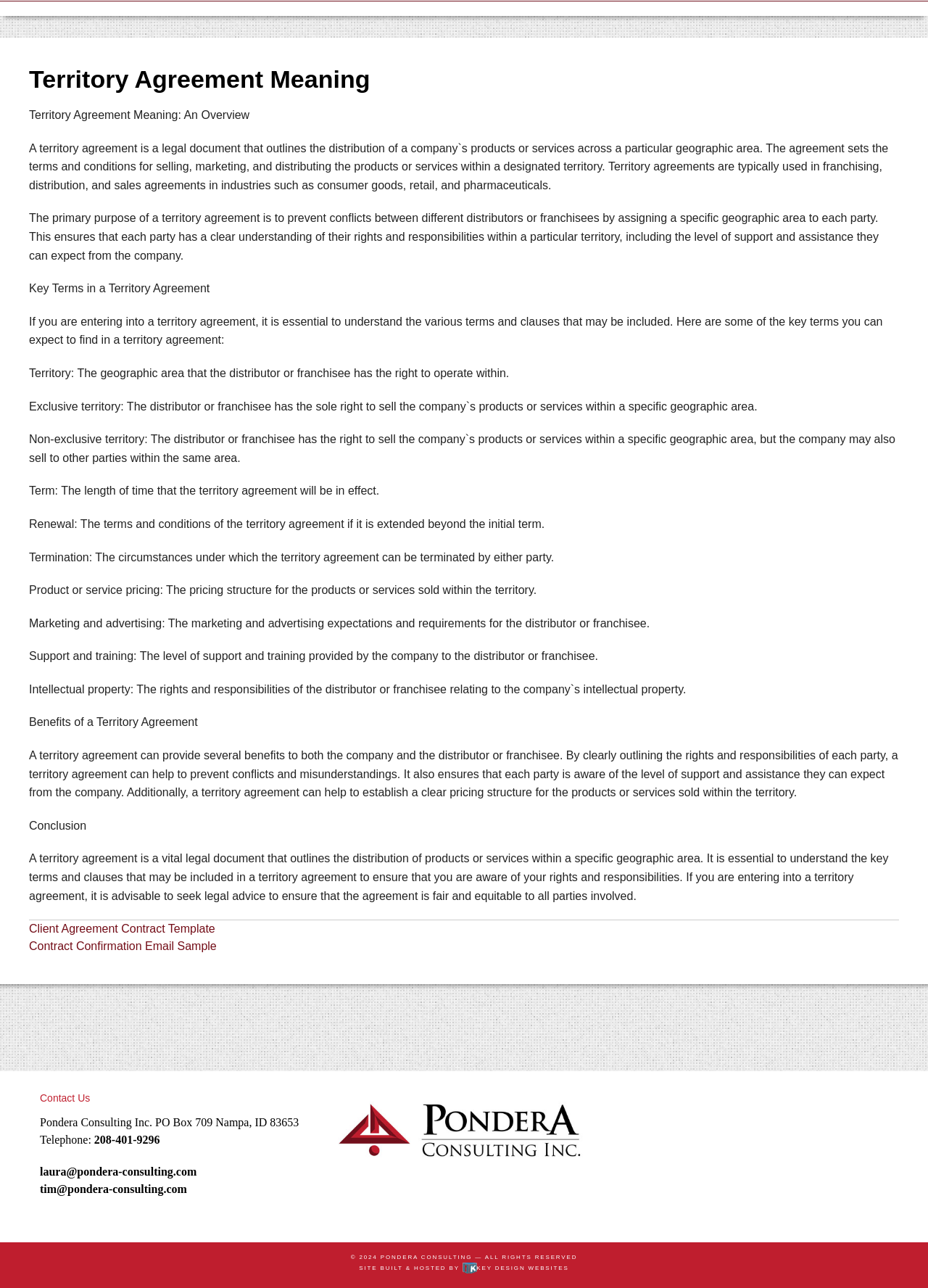What is the purpose of a territory agreement?
Please provide a comprehensive answer based on the visual information in the image.

The primary purpose of a territory agreement is to prevent conflicts between different distributors or franchisees by assigning a specific geographic area to each party. This ensures that each party has a clear understanding of their rights and responsibilities within a particular territory, including the level of support and assistance they can expect from the company.